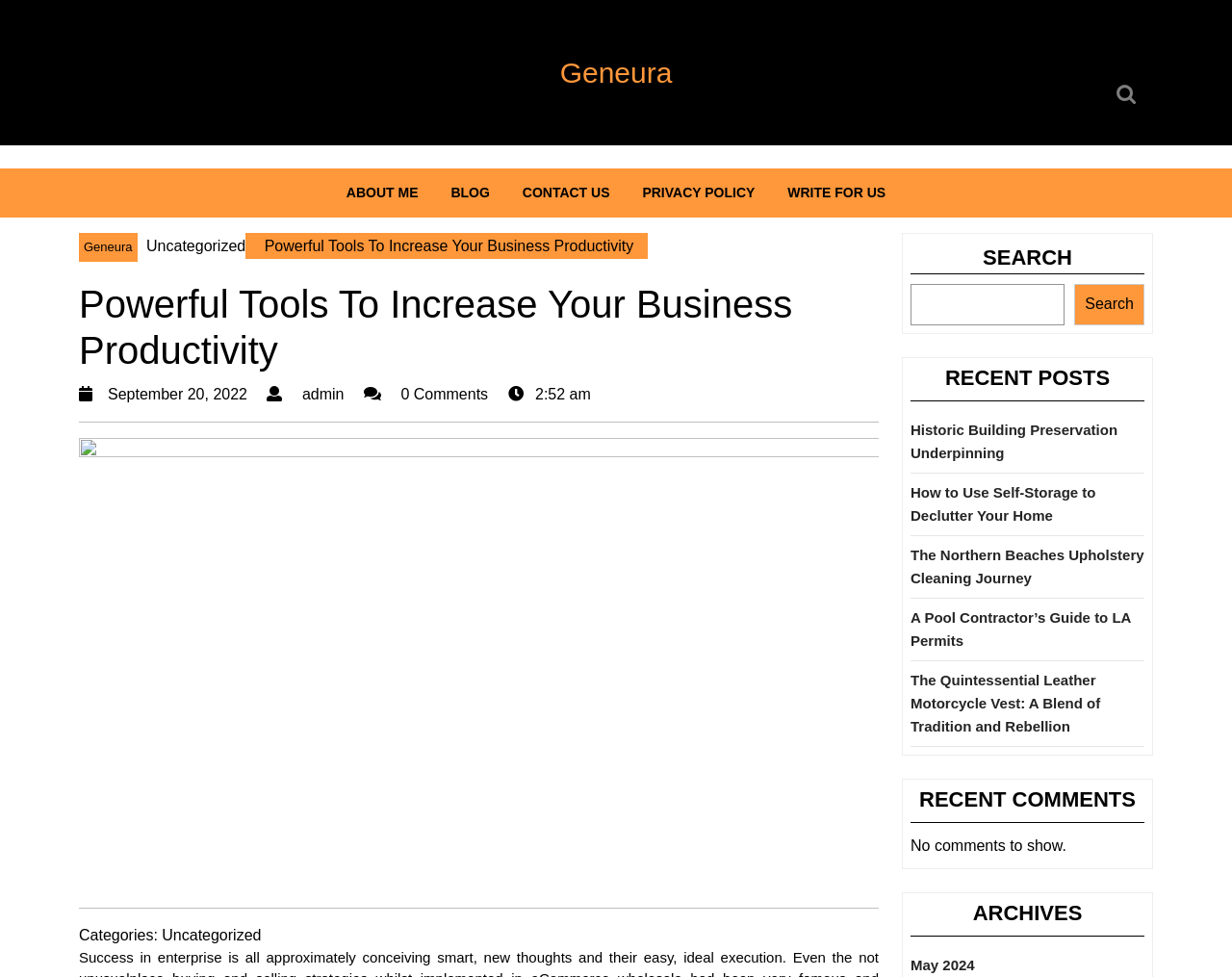Give a detailed explanation of the elements present on the webpage.

The webpage is titled "Powerful Tools To Increase Your Business Productivity – Geneura" and appears to be a blog or article-based website. At the top, there is a search bar with a "Search" button, accompanied by a "Geneura" link. Below this, a top menu navigation bar contains links to "ABOUT ME", "BLOG", "CONTACT US", "PRIVACY POLICY", and "WRITE FOR US".

The main content area is divided into three sections. The first section features a heading "Powerful Tools To Increase Your Business Productivity" with a publication date and author information. Below this, there is a separator line, followed by a "Categories" section with an "Uncategorized" link.

The second section is a sidebar that contains a search box, a "RECENT POSTS" heading, and five links to recent articles with titles such as "Historic Building Preservation Underpinning" and "The Quintessential Leather Motorcycle Vest: A Blend of Tradition and Rebellion".

The third section, located below the second, contains a "RECENT COMMENTS" heading, but there are no comments to display. Below this, an "ARCHIVES" heading is followed by a link to "May 2024".